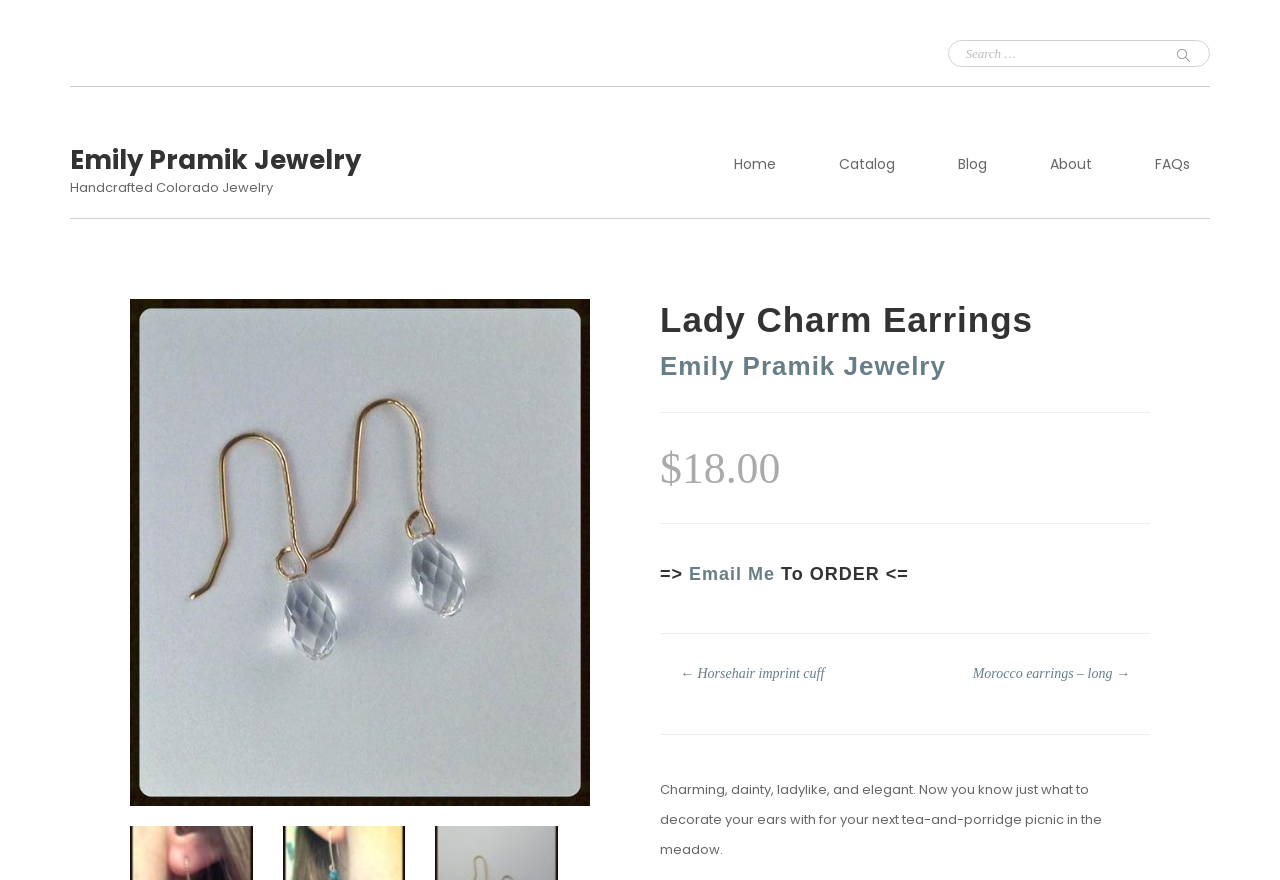Determine the bounding box coordinates of the clickable area required to perform the following instruction: "Search for something". The coordinates should be represented as four float numbers between 0 and 1: [left, top, right, bottom].

[0.74, 0.045, 0.945, 0.08]